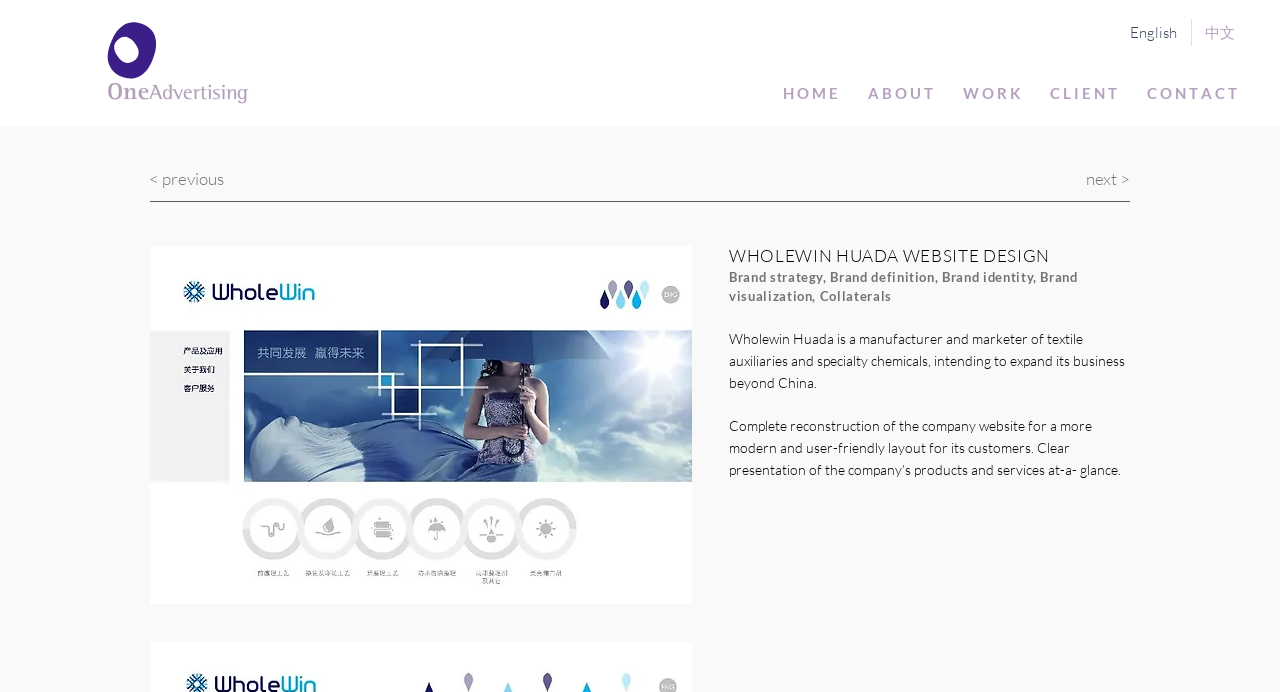Provide the bounding box coordinates of the section that needs to be clicked to accomplish the following instruction: "View the previous page."

[0.078, 0.23, 0.212, 0.288]